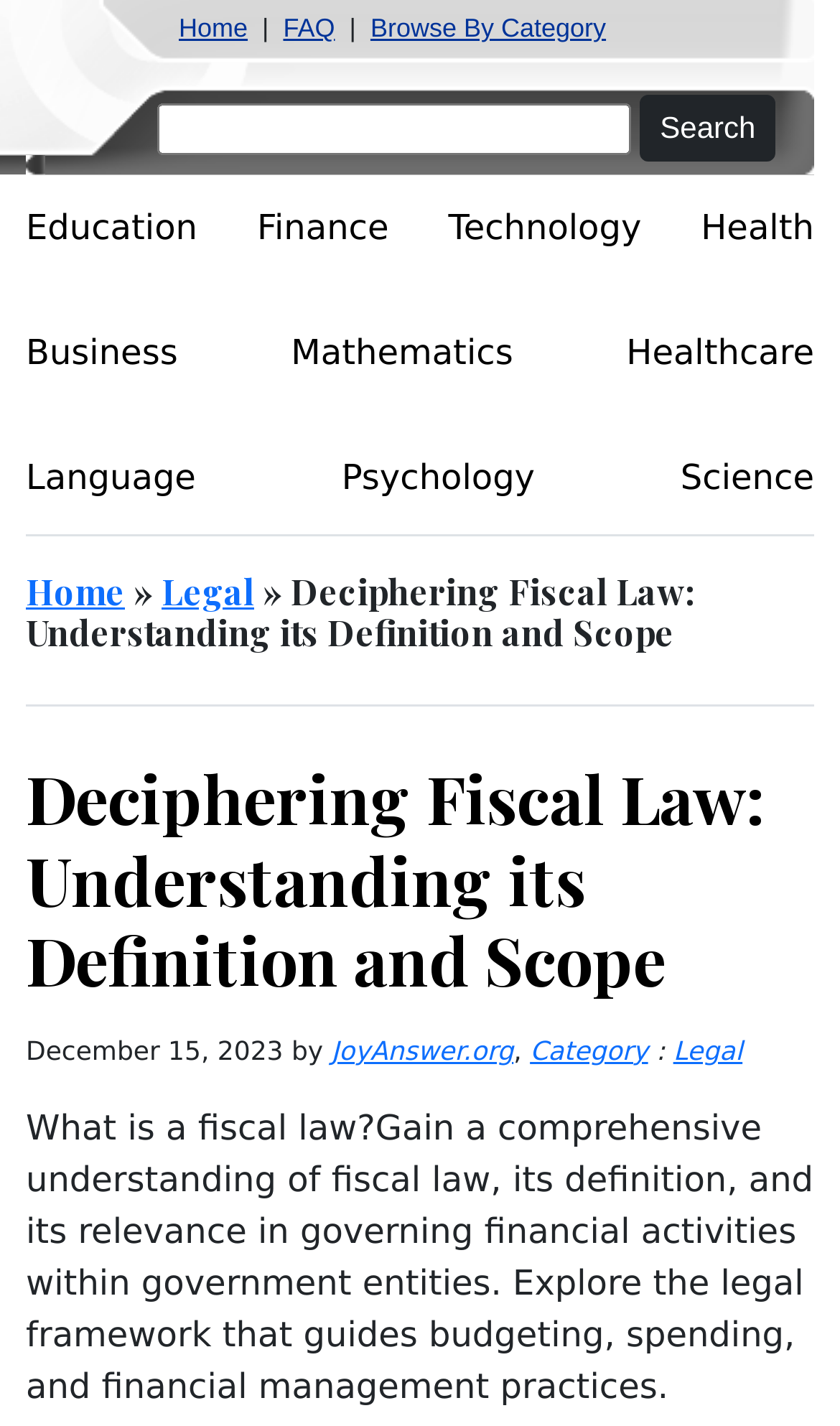What is the primary heading on this webpage?

Deciphering Fiscal Law: Understanding its Definition and Scope